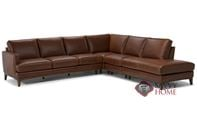Provide a comprehensive description of the image.

The image showcases a luxurious "Bevera Large Leather Chaise Sectional" by Natuzzi Editions, notable for its elegant design and rich brown color. This sectional sofa is designed for both comfort and style, featuring plush cushions and a modern silhouette that complements various interior styles. The high-quality leather upholstery adds to its sophistication, ensuring durability and ease of maintenance. Perfect for spacious living rooms, this chaise sectional offers ample seating for family and guests, making it an ideal choice for gatherings and relaxation. The image not only highlights the aesthetic appeal of the sofa but also emphasizes its potential to enhance any home decor.